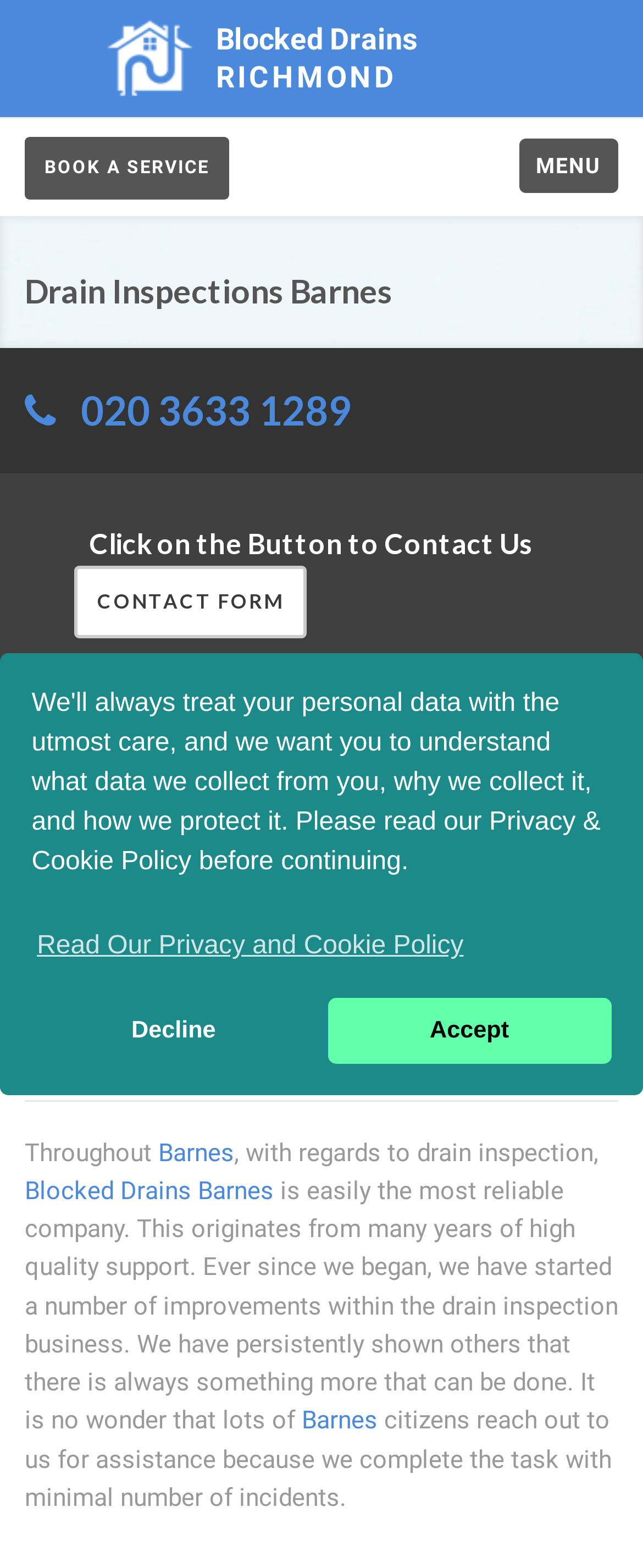Please provide the bounding box coordinates for the UI element as described: "020 3633 1289". The coordinates must be four floats between 0 and 1, represented as [left, top, right, bottom].

[0.126, 0.246, 0.546, 0.277]